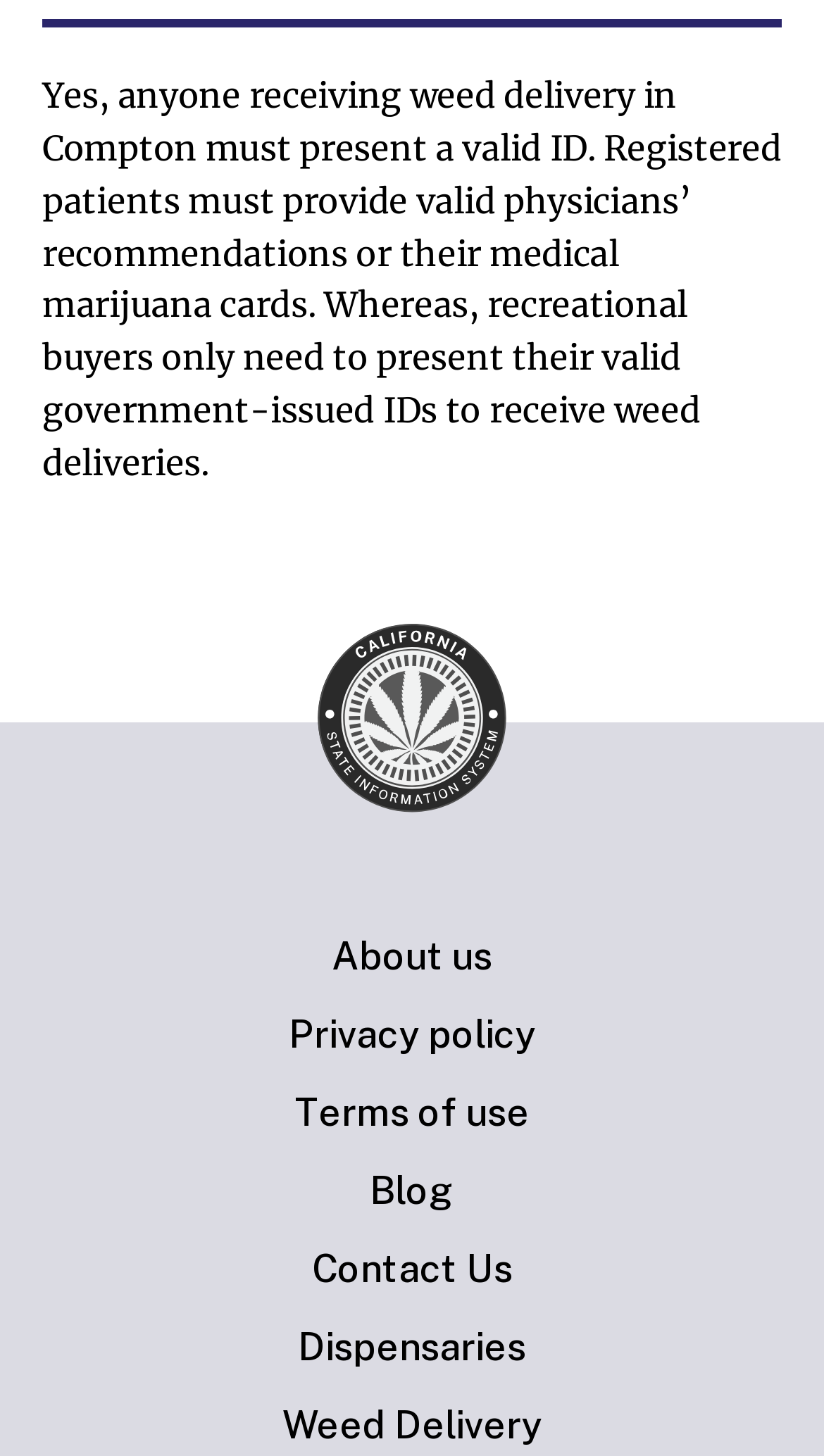Locate the bounding box coordinates of the clickable region necessary to complete the following instruction: "learn about Weed Delivery". Provide the coordinates in the format of four float numbers between 0 and 1, i.e., [left, top, right, bottom].

[0.041, 0.963, 0.959, 0.993]